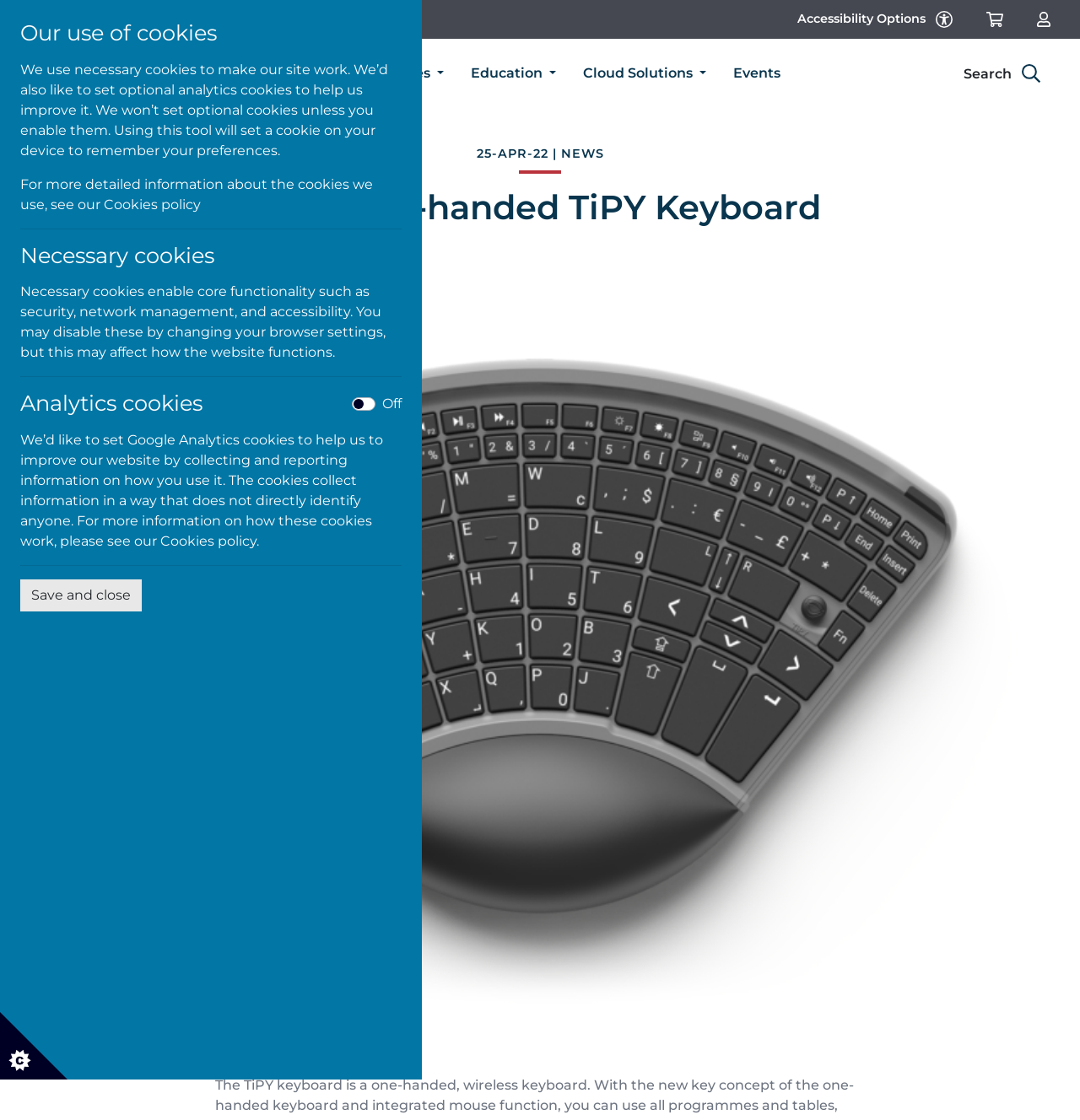Using the provided element description: "Cookies policy.", determine the bounding box coordinates of the corresponding UI element in the screenshot.

[0.148, 0.476, 0.24, 0.49]